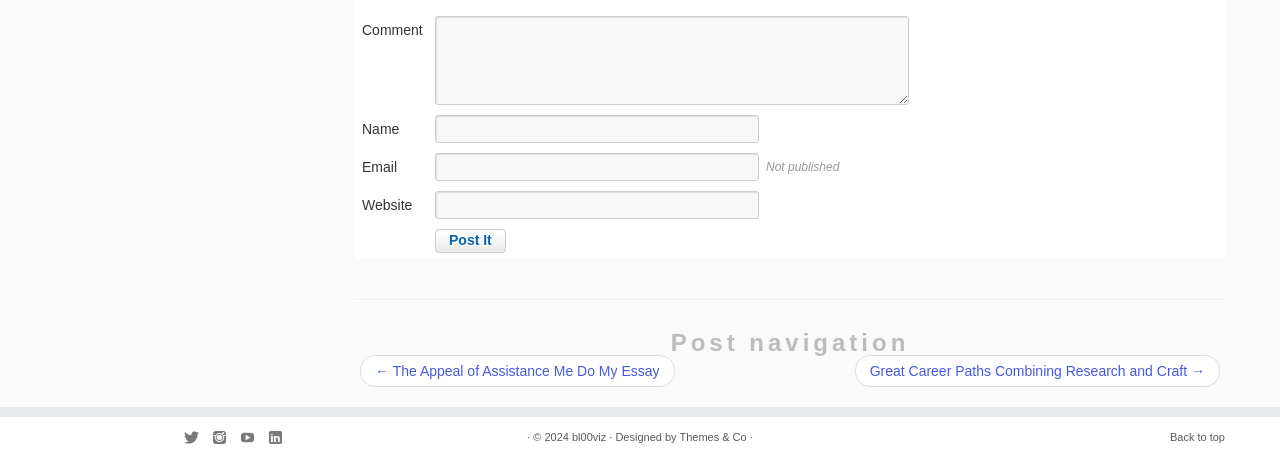Please identify the bounding box coordinates of the element that needs to be clicked to execute the following command: "Visit the previous post". Provide the bounding box using four float numbers between 0 and 1, formatted as [left, top, right, bottom].

[0.293, 0.776, 0.515, 0.81]